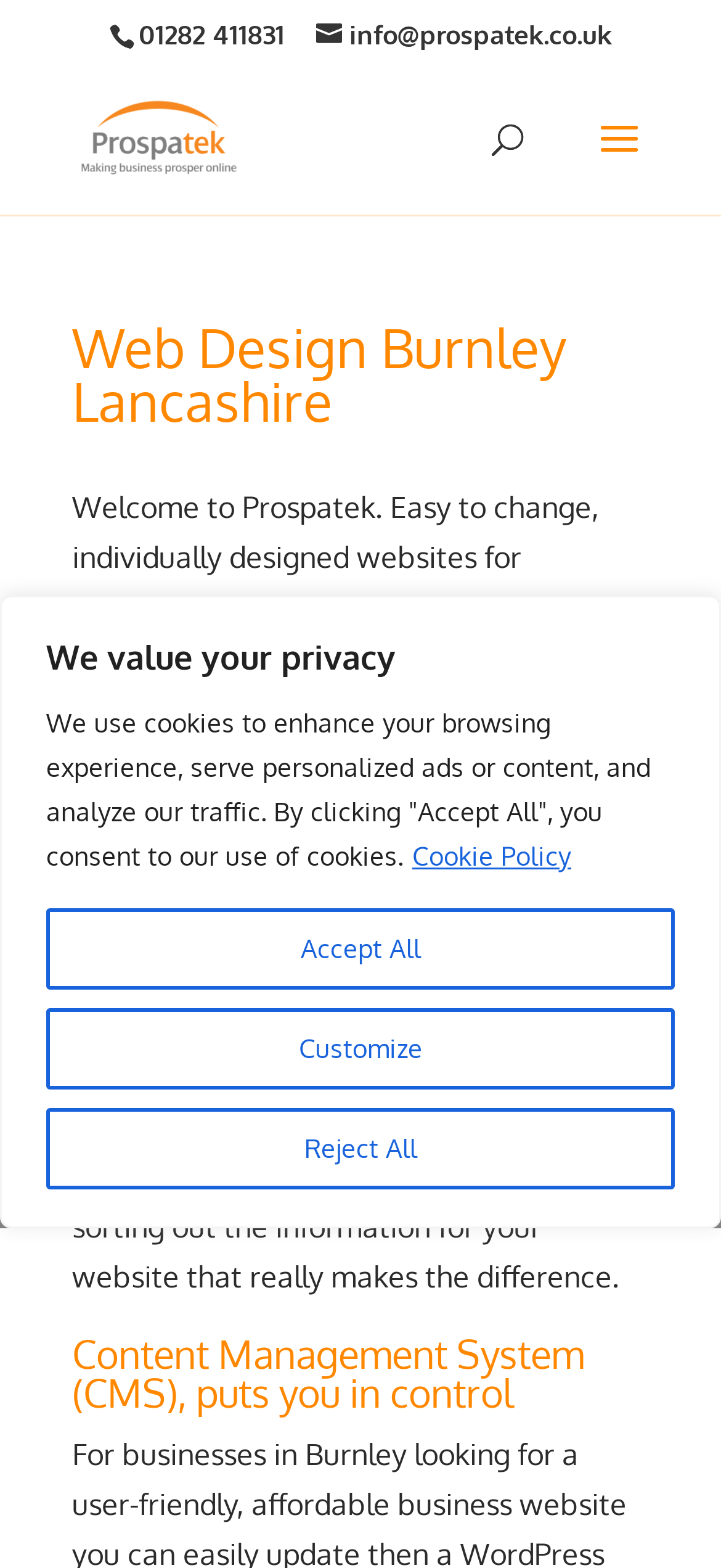Describe all the key features of the webpage in detail.

This webpage is about Prospatek Ltd, a web design company based in Burnley, Lancashire, that offers services including Content Management System (CMS) and Search Engine Optimisation (SEO). 

At the top of the page, there is a cookie policy notification that spans the entire width, with a heading "We value your privacy" and three buttons: "Customize", "Reject All", and "Accept All". Below this notification, there are three links: a phone number, an email address, and the company name "Prospatek Ltd", which is accompanied by a small logo image.

In the middle of the page, there is a search bar with a searchbox labeled "Search for:". Above the search bar, there is a heading "Web Design Burnley Lancashire" that stretches across the page. Below the search bar, there is a welcome message that introduces Prospatek and its services. 

Further down, there are three sections with headings: "What makes us different?", "Content Management System (CMS), puts you in control", and an unnamed section. The first section describes Prospatek's approach to understanding clients' needs and providing ongoing support. The second section highlights the benefits of using a Content Management System. The third section explains the limitations of DIY website creation and how Prospatek's help can make a difference.

At the bottom of the page, there is a "Share This" text.